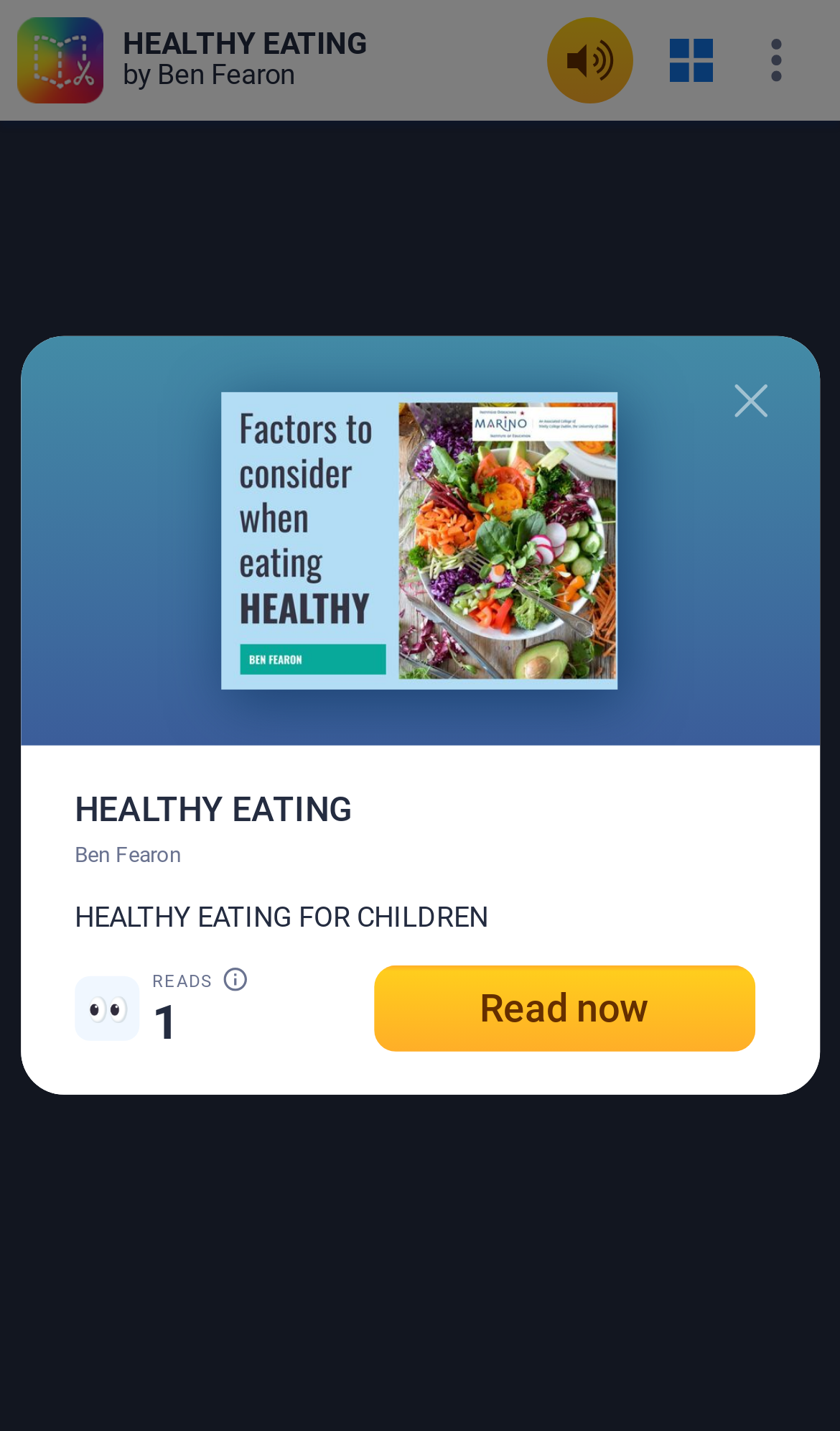Using details from the image, please answer the following question comprehensively:
What is the current page number?

The current page number can be found in the heading element 'Page 3 of 6' with bounding box coordinates [0.499, 0.024, 0.501, 0.06]. This element indicates that the current page is 3 out of 6.